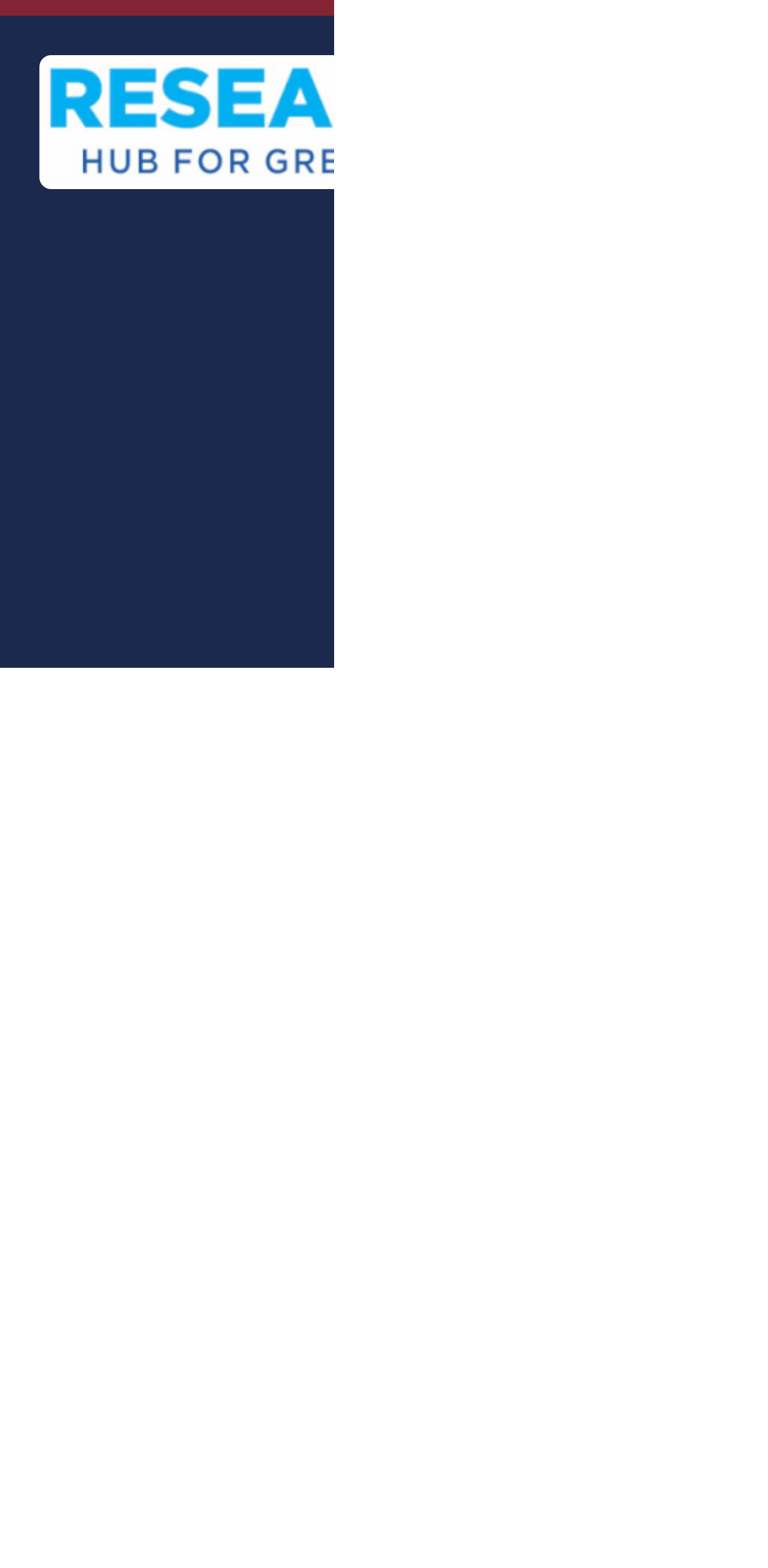Determine the bounding box coordinates of the clickable region to execute the instruction: "Go to HOME". The coordinates should be four float numbers between 0 and 1, denoted as [left, top, right, bottom].

[0.0, 0.579, 0.169, 0.628]